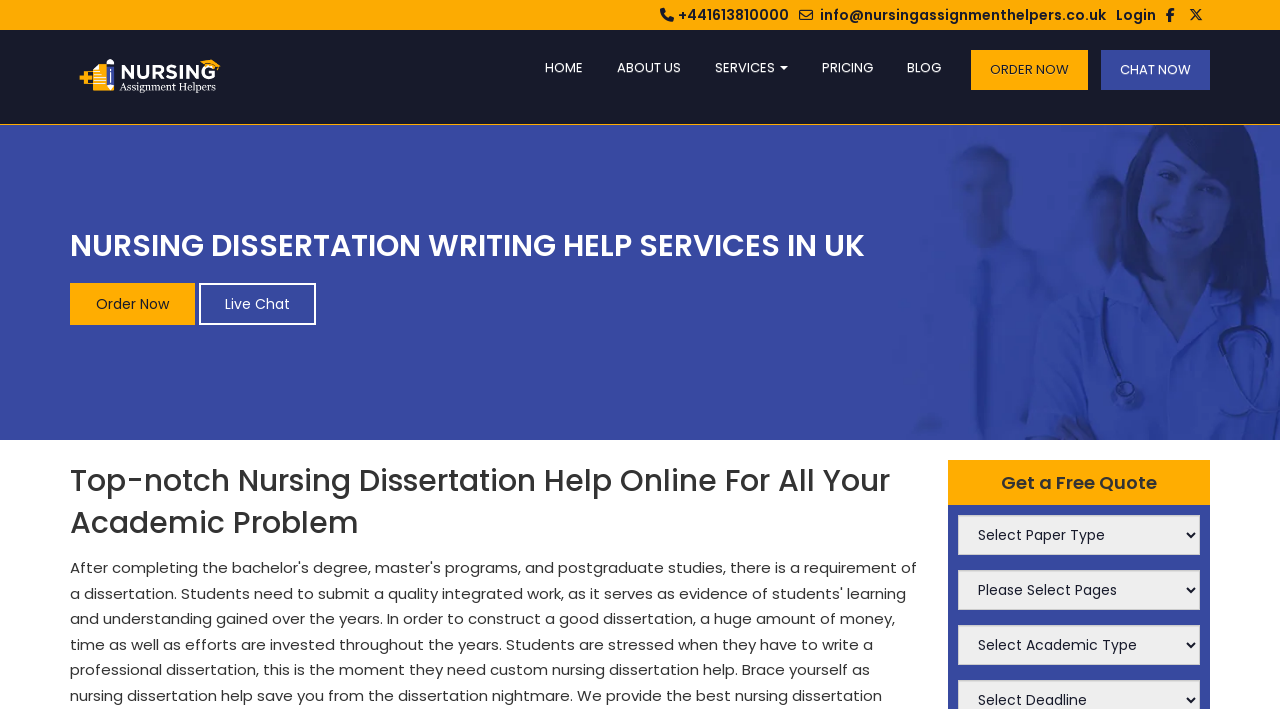Indicate the bounding box coordinates of the element that needs to be clicked to satisfy the following instruction: "Order now". The coordinates should be four float numbers between 0 and 1, i.e., [left, top, right, bottom].

[0.055, 0.414, 0.152, 0.442]